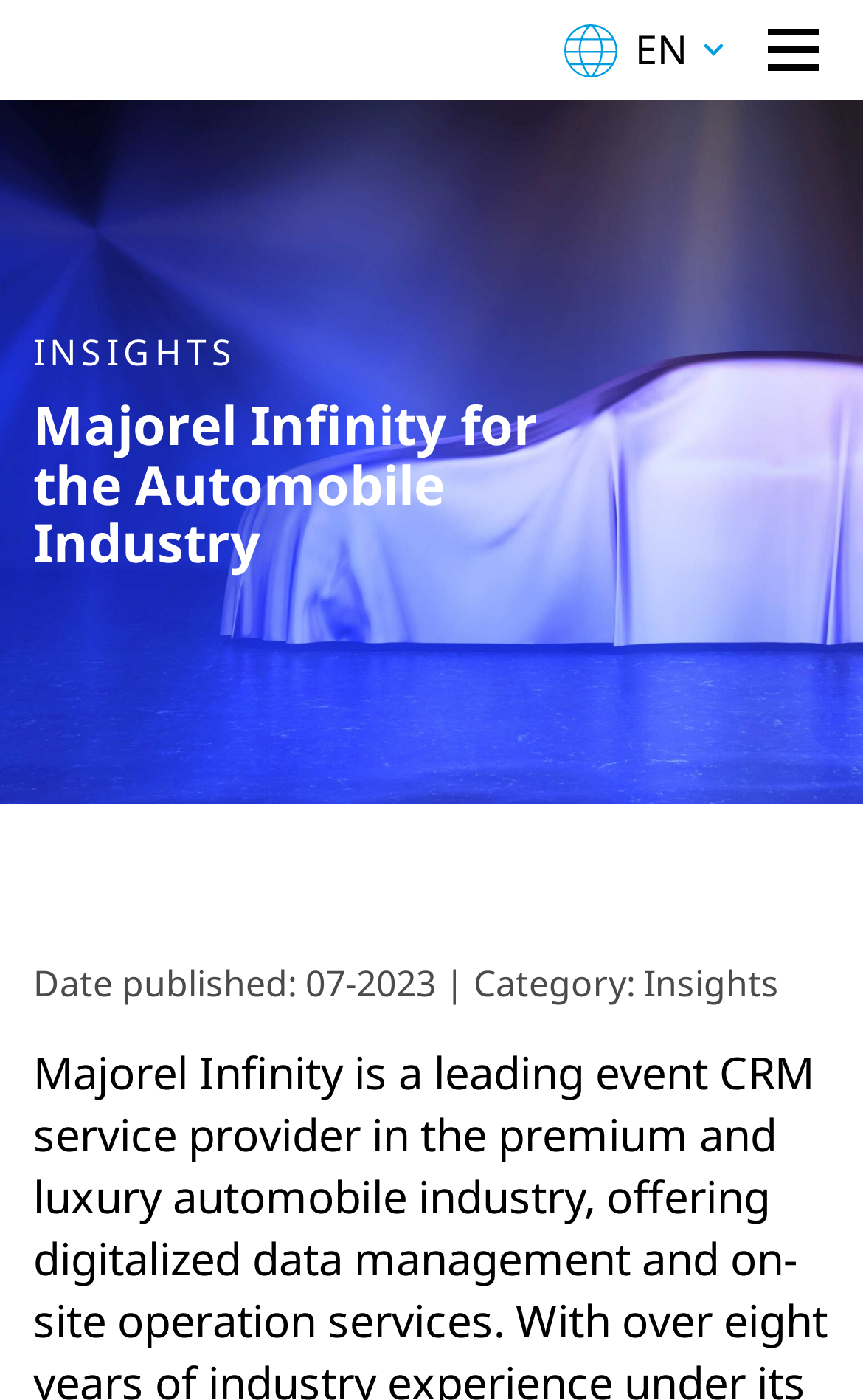Use a single word or phrase to answer this question: 
How many images are on the top navigation bar?

2